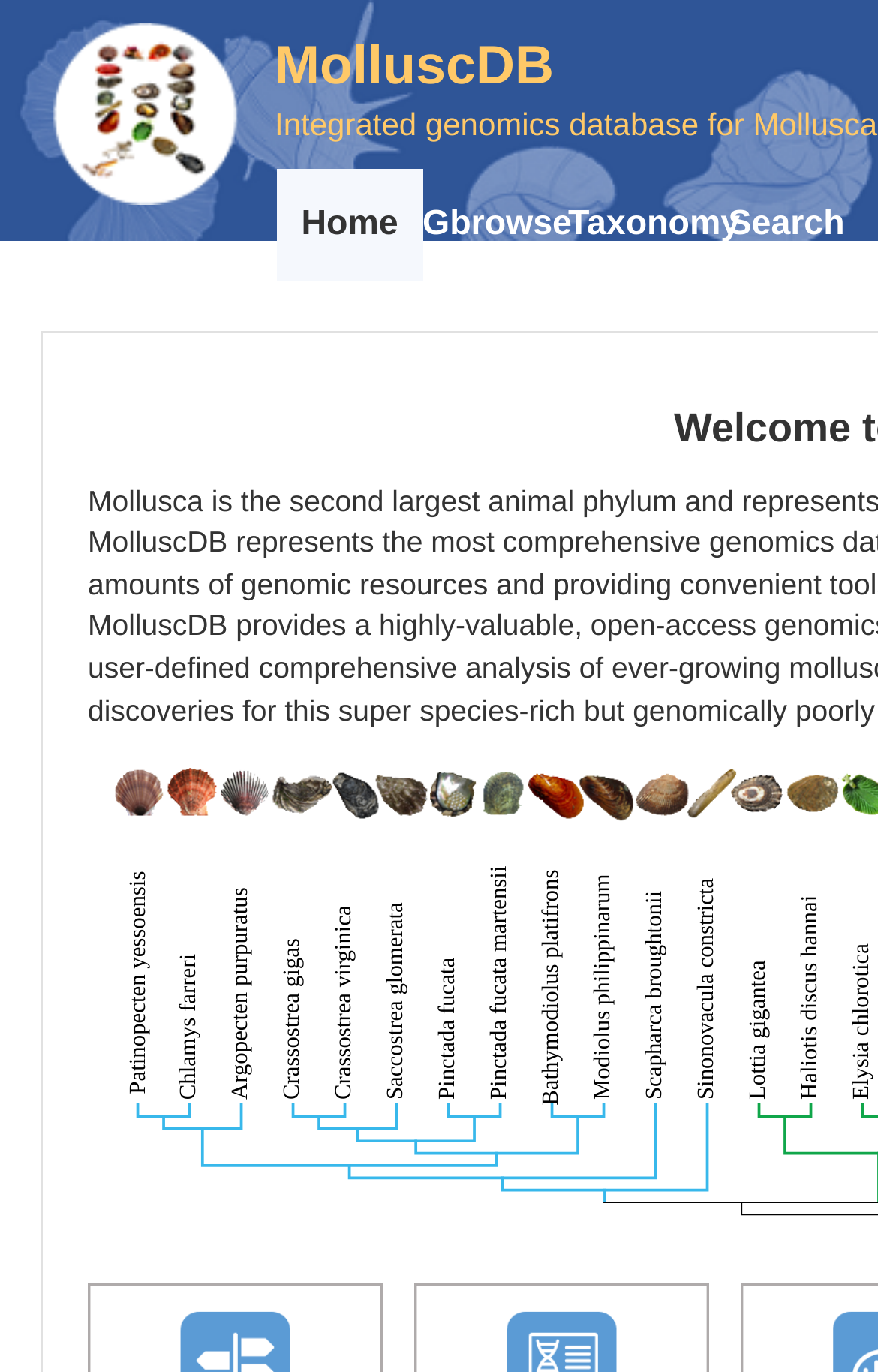Provide the bounding box coordinates in the format (top-left x, top-left y, bottom-right x, bottom-right y). All values are floating point numbers between 0 and 1. Determine the bounding box coordinate of the UI element described as: parent_node: MolluscDB

[0.0, 0.016, 0.333, 0.15]